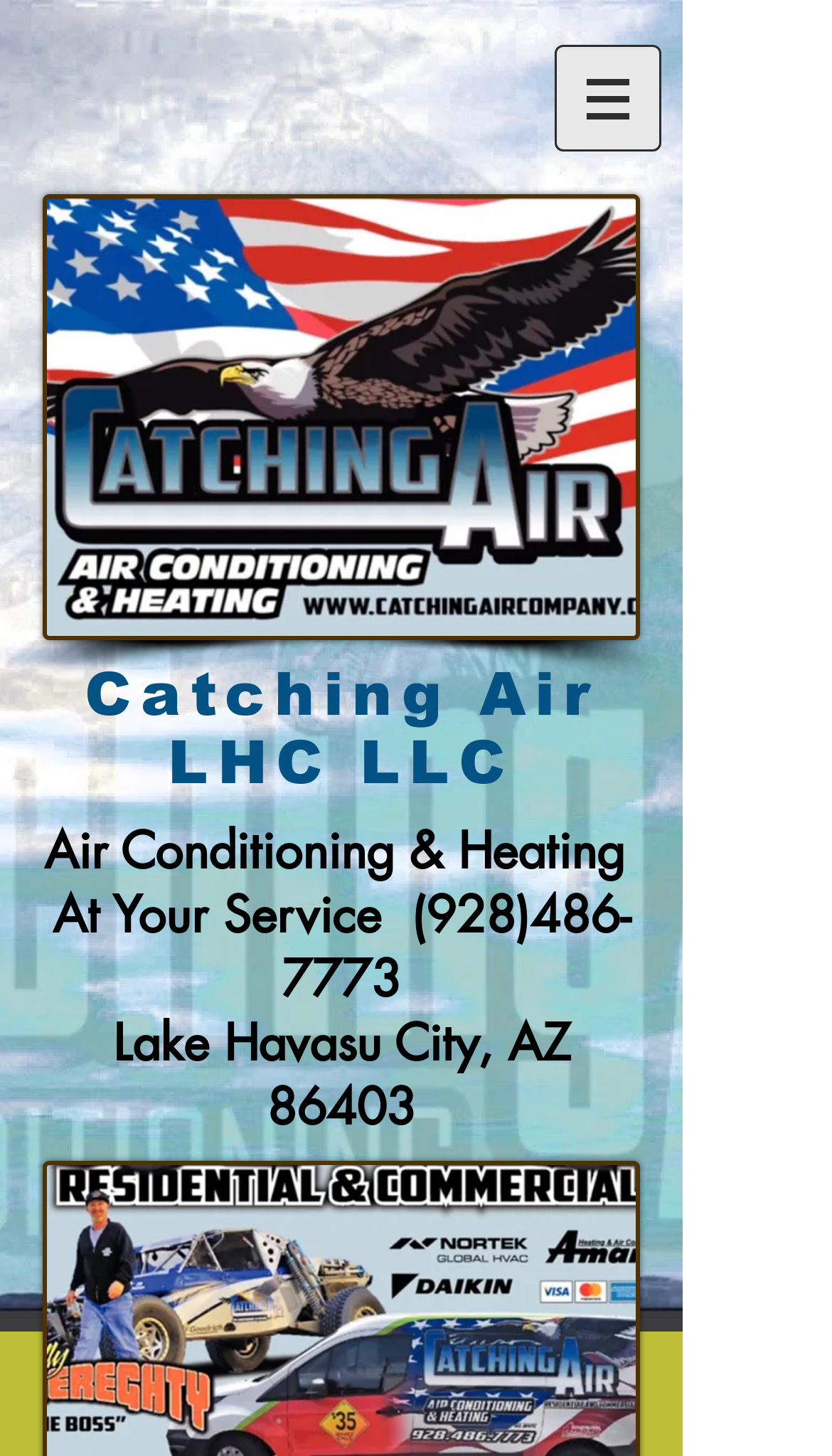Find and provide the bounding box coordinates for the UI element described here: "(928)486-7773". The coordinates should be given as four float numbers between 0 and 1: [left, top, right, bottom].

[0.338, 0.607, 0.758, 0.695]